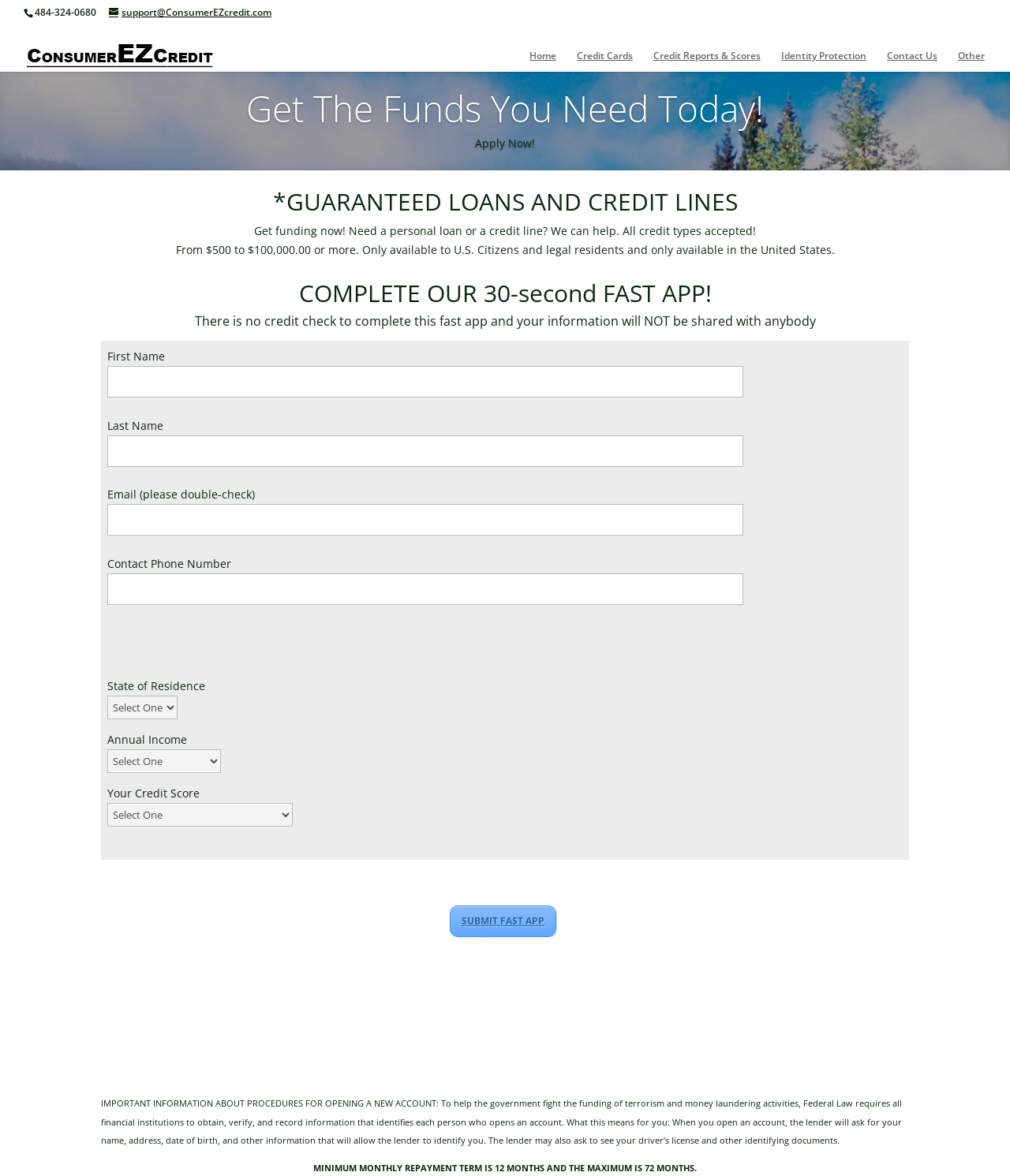Locate the bounding box coordinates of the clickable region necessary to complete the following instruction: "Click the 'Home' link". Provide the coordinates in the format of four float numbers between 0 and 1, i.e., [left, top, right, bottom].

[0.524, 0.043, 0.551, 0.074]